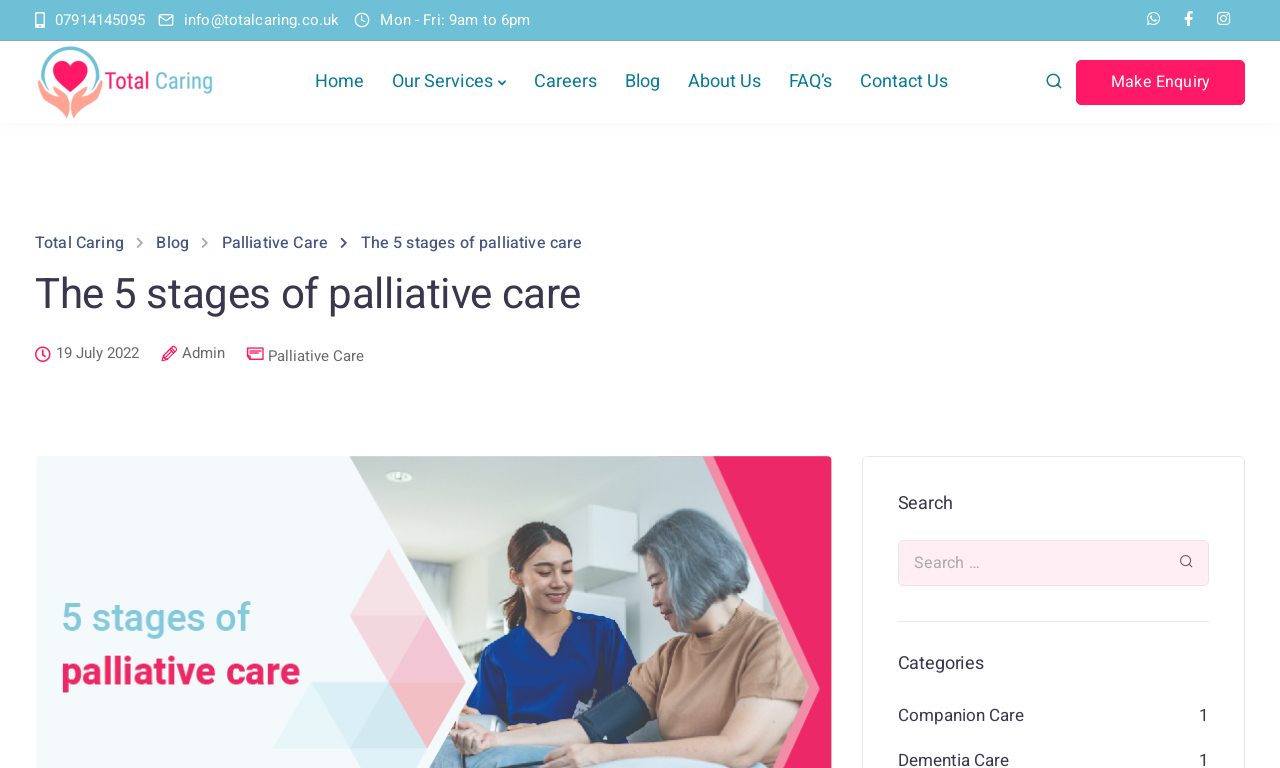Observe the image and answer the following question in detail: What is the topic of the blog post?

I found the topic of the blog post by looking at the heading element with the text 'The 5 stages of palliative care', which suggests that the blog post is about palliative care.